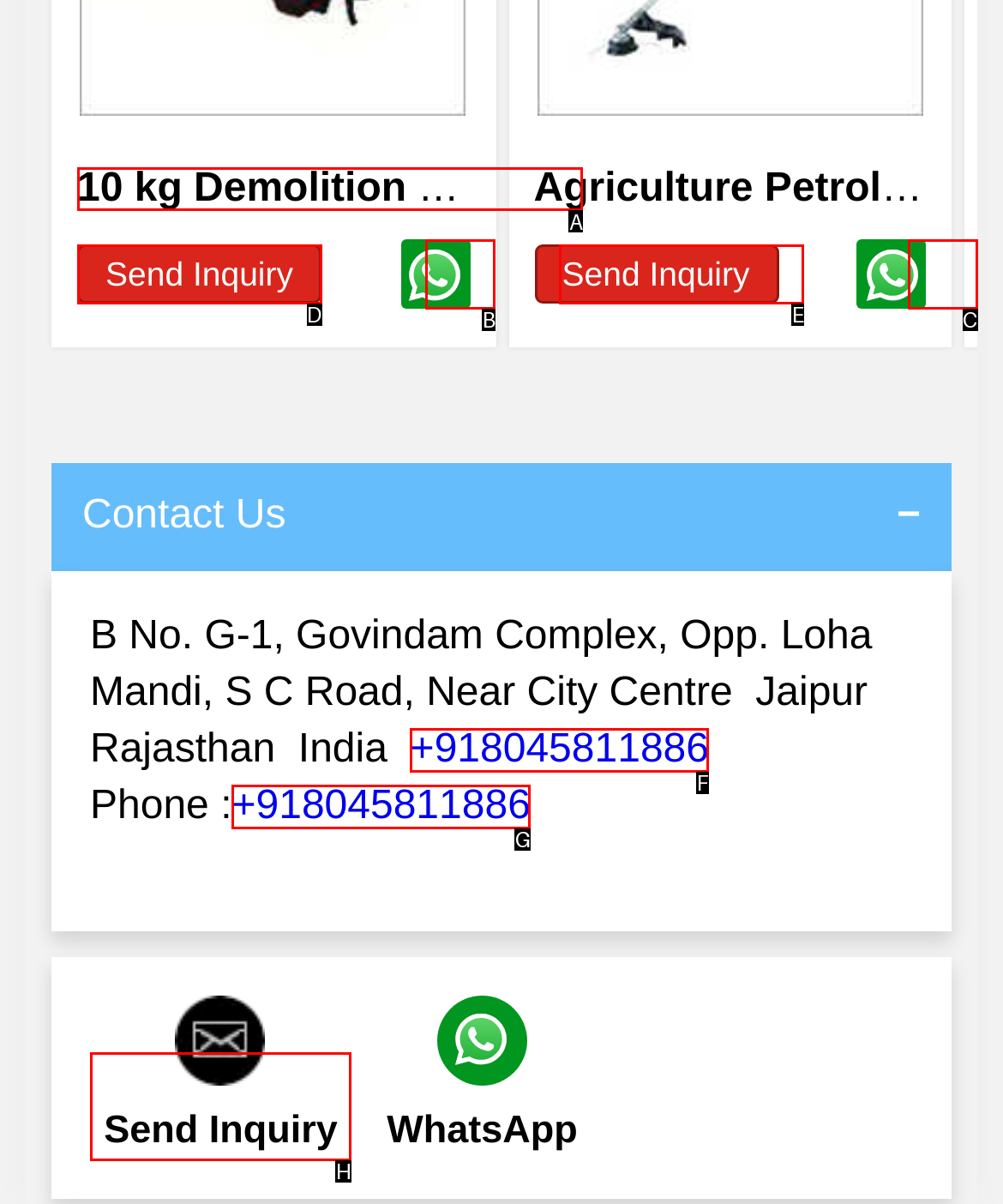Please indicate which HTML element to click in order to fulfill the following task: Click the '10 kg Demolition Hammer' link Respond with the letter of the chosen option.

A